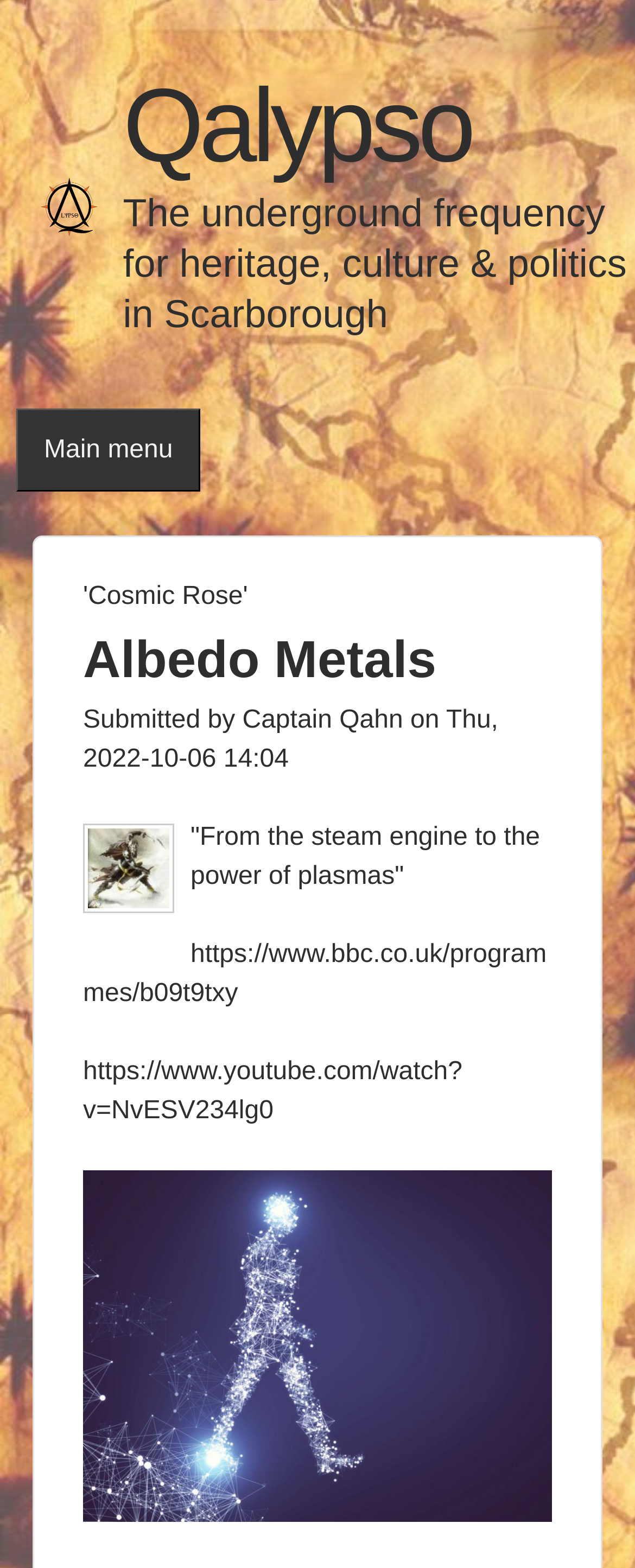Who submitted the article?
Using the image, answer in one word or phrase.

Captain Qahn